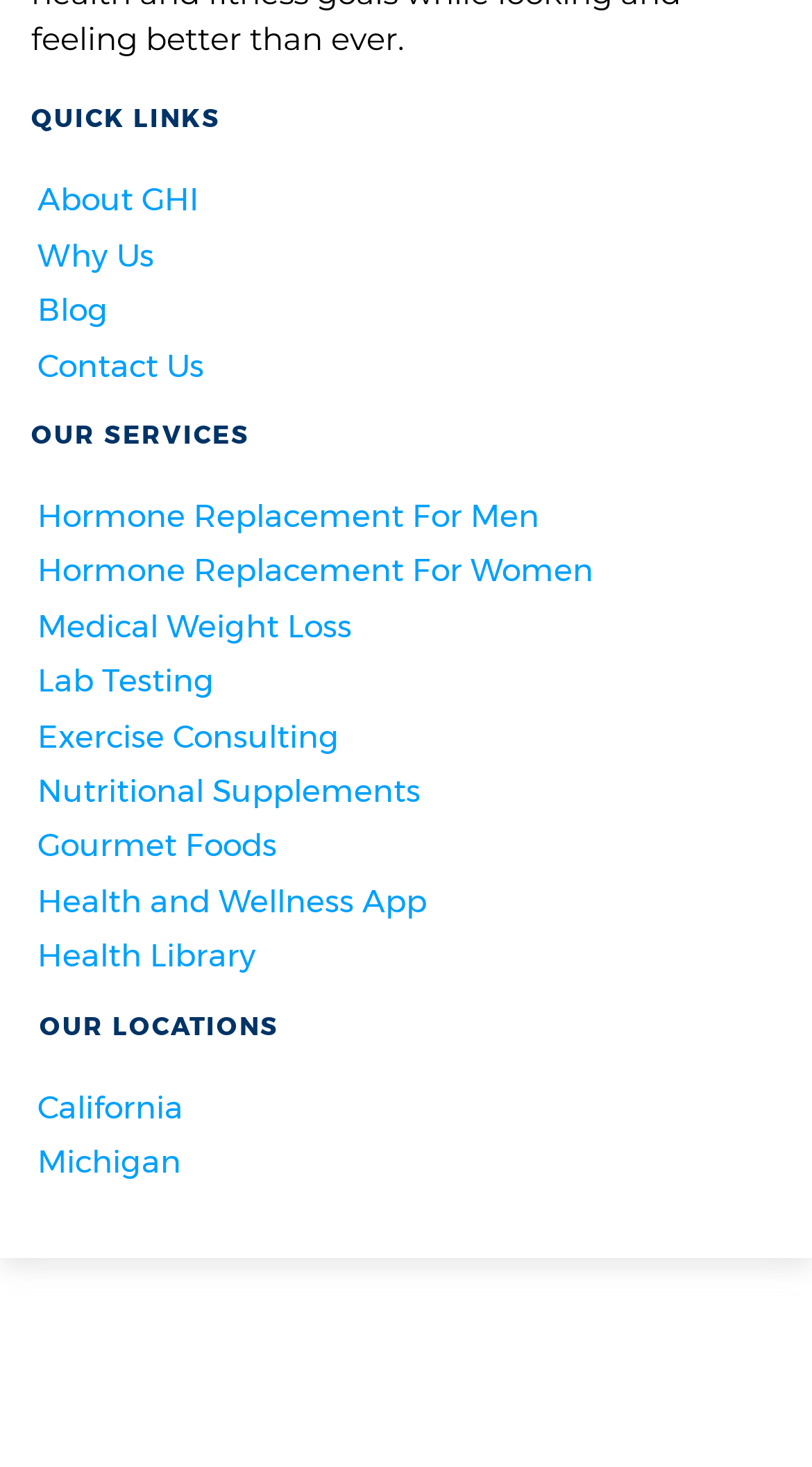What is the first link under 'QUICK LINKS'?
Please give a well-detailed answer to the question.

I looked at the links under the 'QUICK LINKS' heading and found that the first link is 'About GHI'.